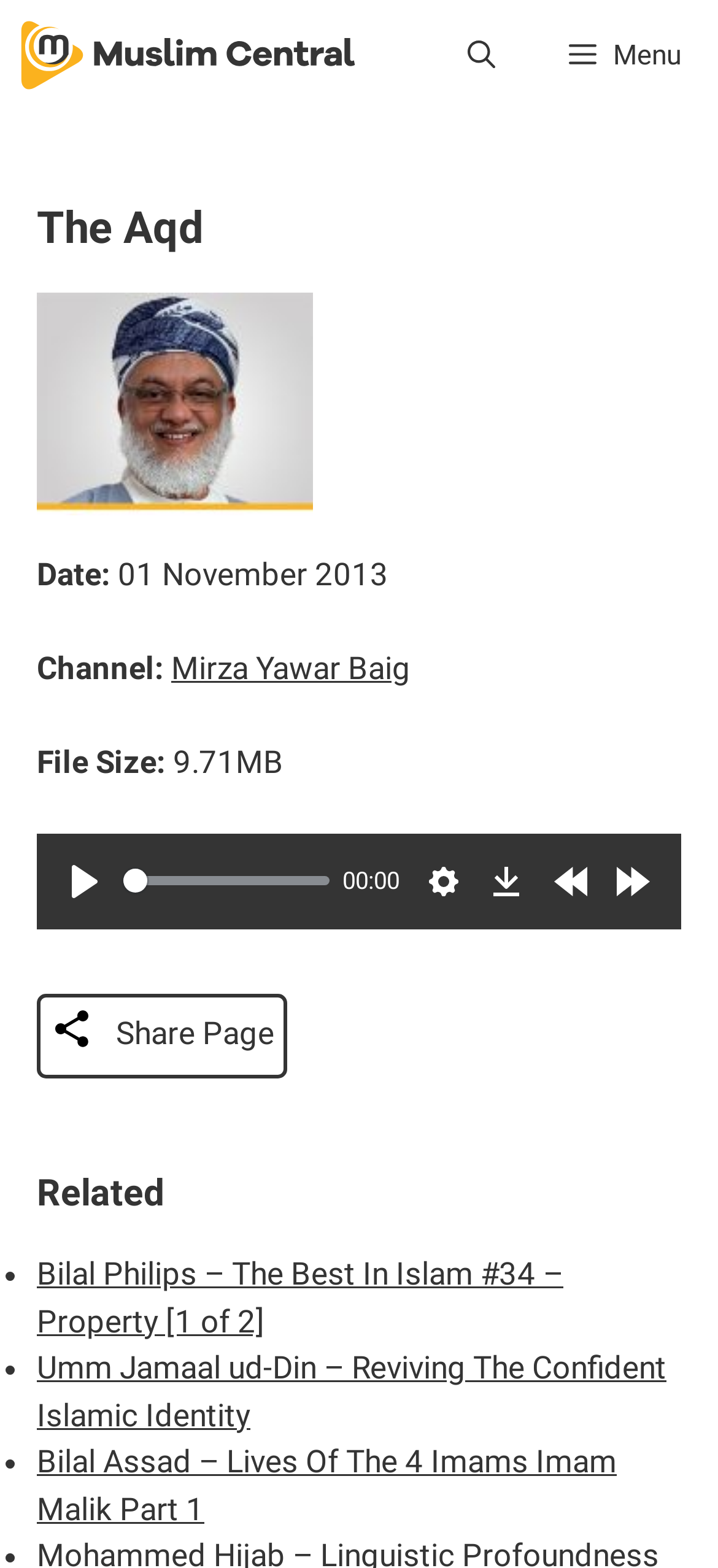Determine the bounding box for the UI element as described: "title="Muslim Central"". The coordinates should be represented as four float numbers between 0 and 1, formatted as [left, top, right, bottom].

[0.026, 0.0, 0.499, 0.07]